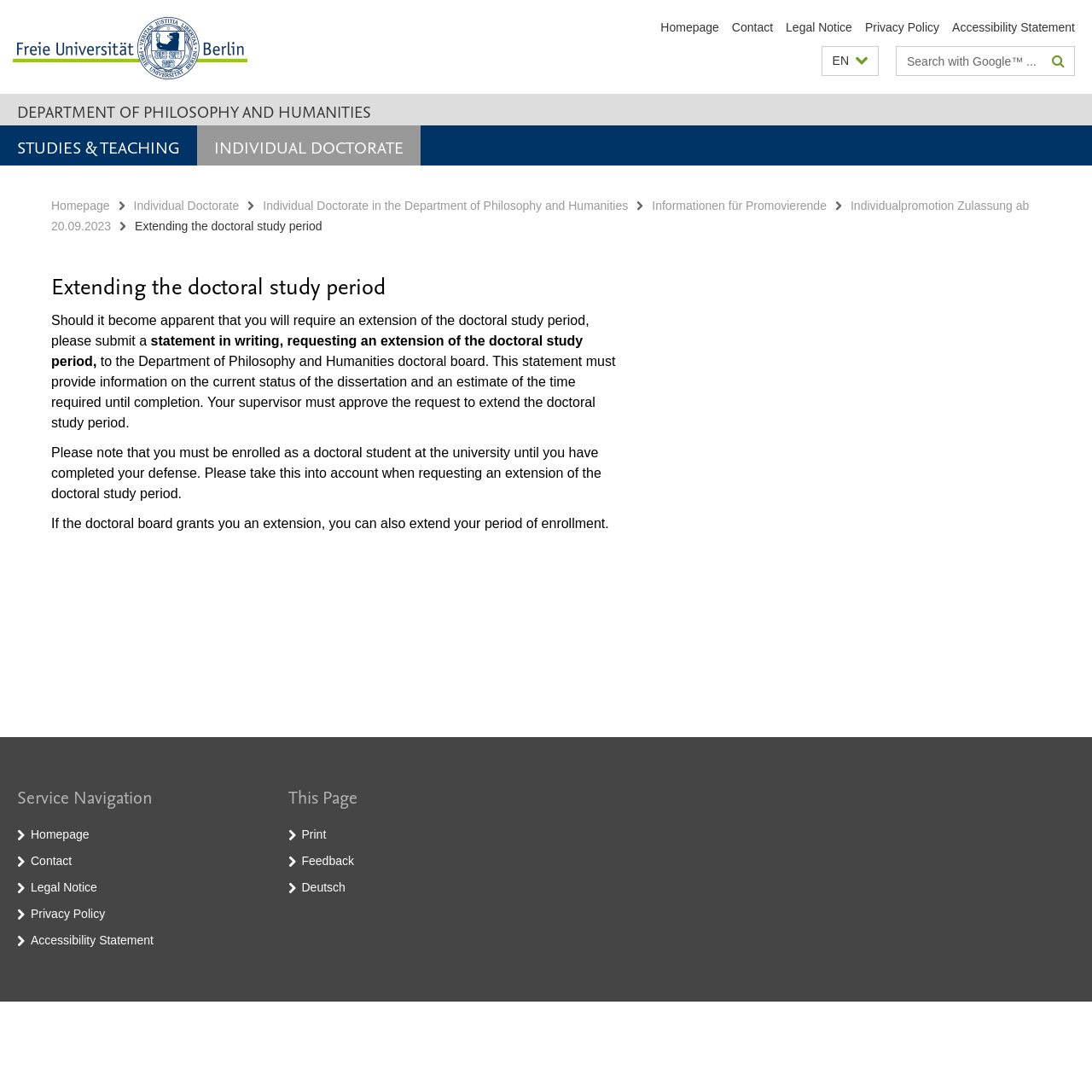What is the bounding box coordinate of the search button?
Observe the image and answer the question with a one-word or short phrase response.

[0.954, 0.044, 0.984, 0.069]